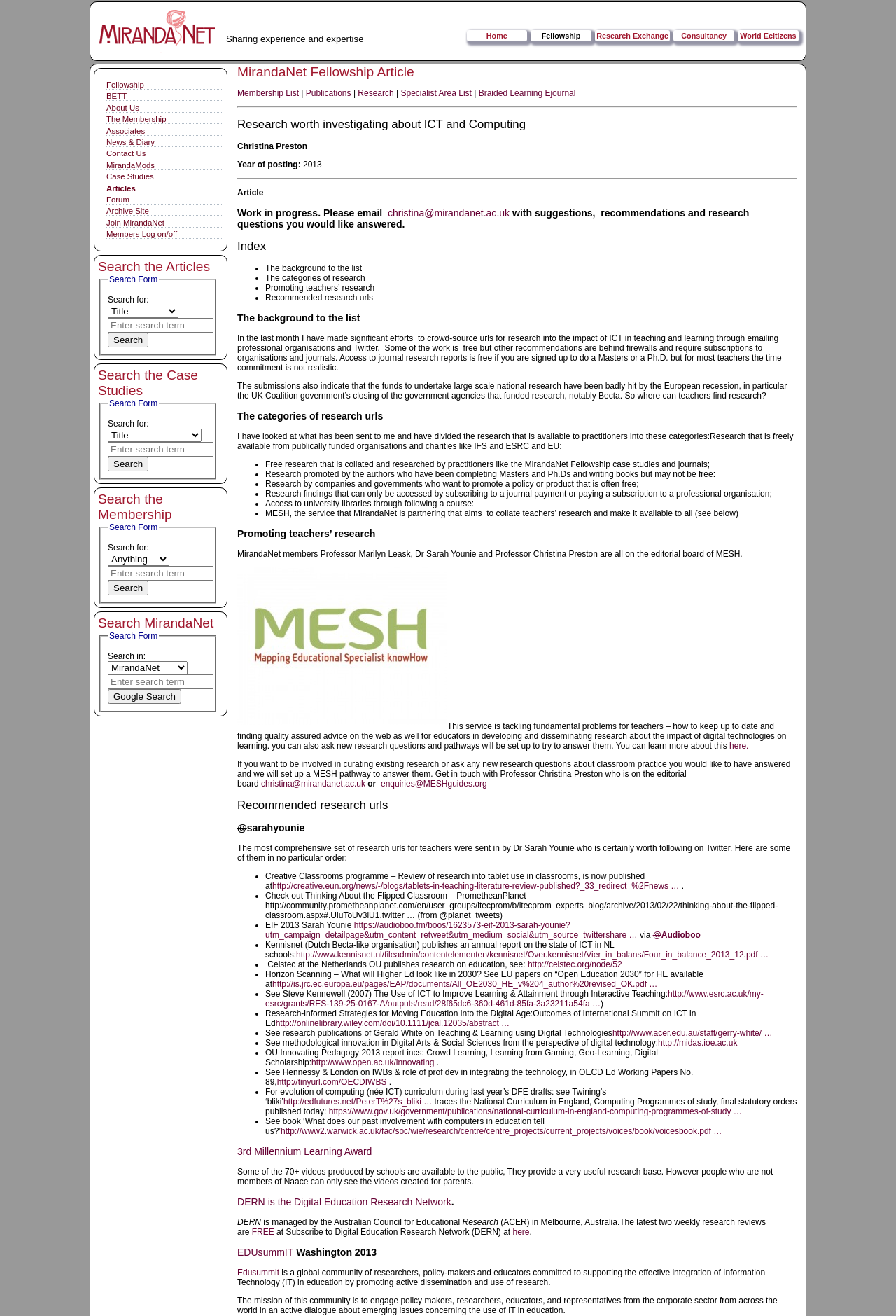Provide the bounding box coordinates of the section that needs to be clicked to accomplish the following instruction: "Search for articles."

[0.111, 0.209, 0.242, 0.271]